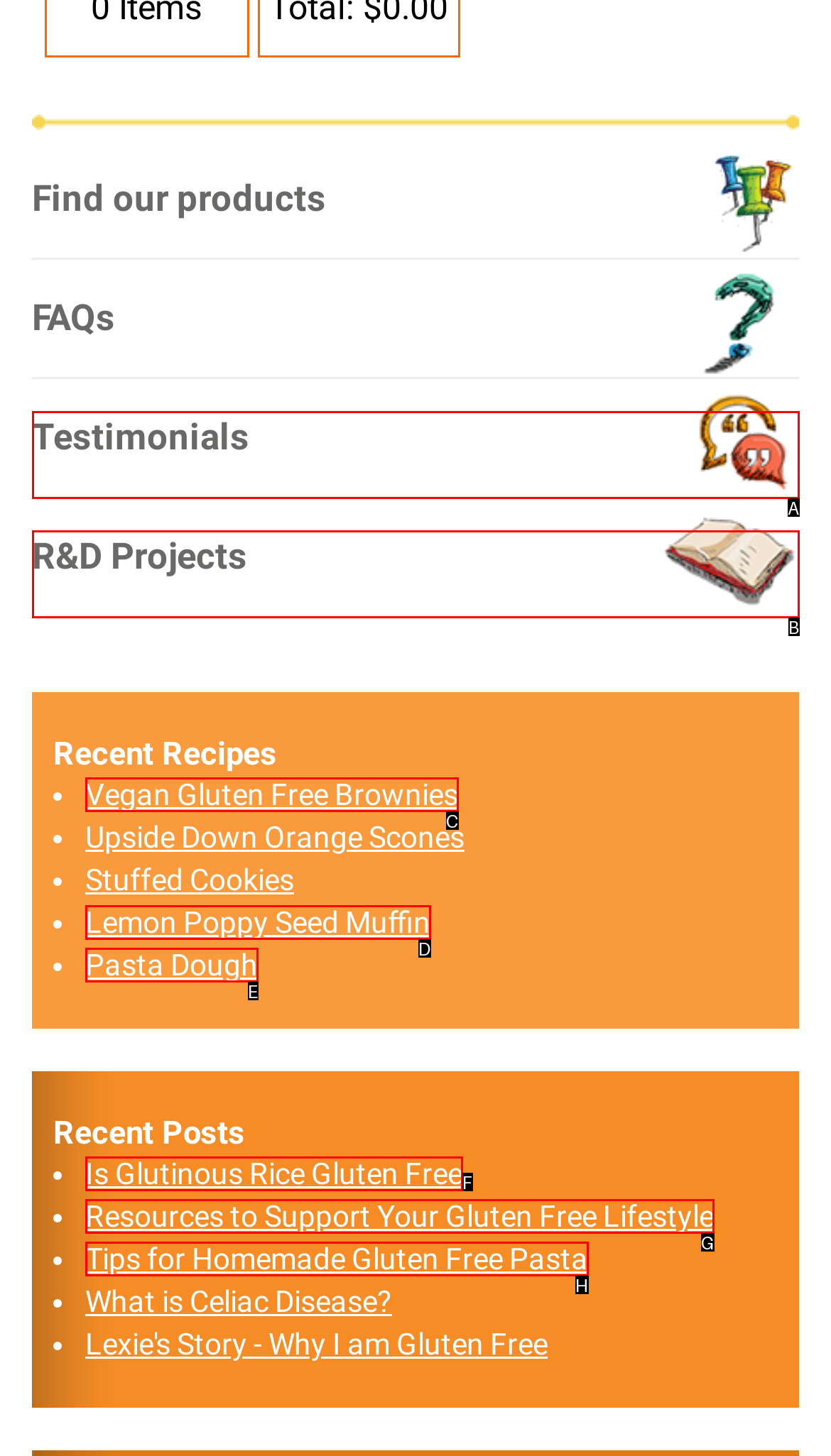Based on the element description: Lemon Poppy Seed Muffin, choose the best matching option. Provide the letter of the option directly.

D